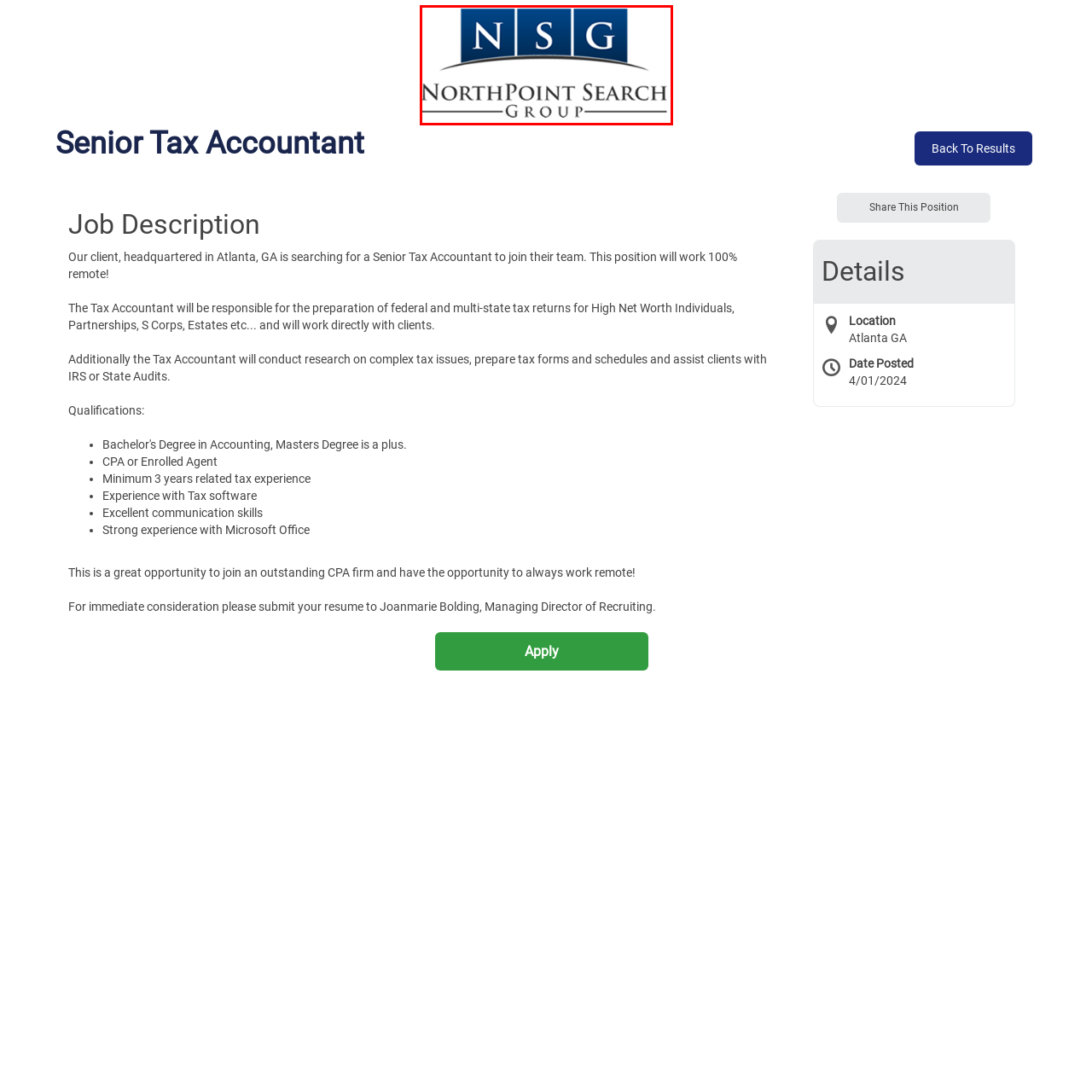What is the position being recruited for?
Study the image surrounded by the red bounding box and answer the question comprehensively, based on the details you see.

The image is likely associated with a job posting for a Senior Tax Accountant position, highlighting the company's role in connecting potential candidates with this opportunity.